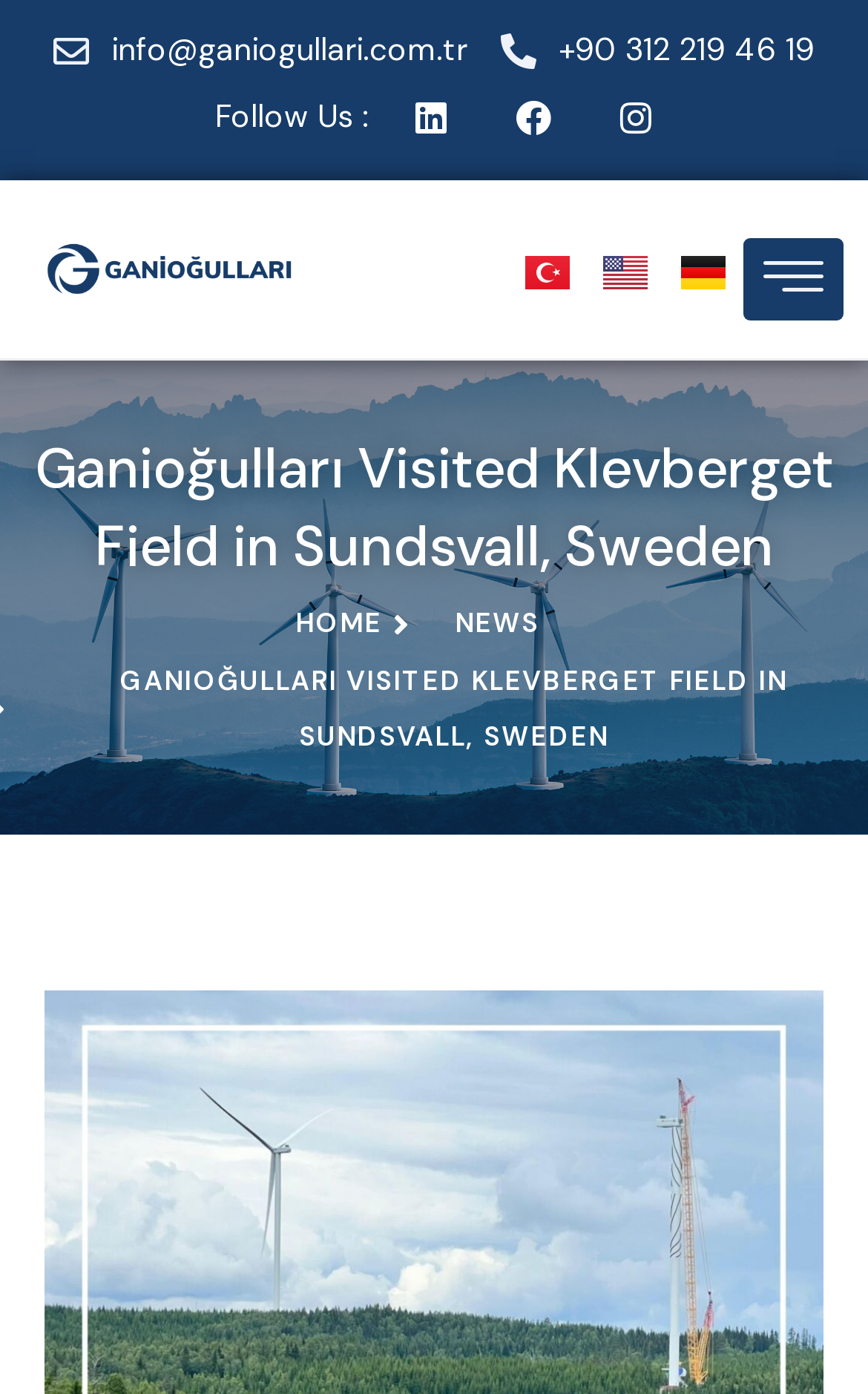Elaborate on the different components and information displayed on the webpage.

The webpage appears to be a news article or blog post about Ganioğulları's visit to the Klevberget site in Sundsvall, Sweden. At the top left, there is a heading with the title of the article. Below the heading, there is a paragraph of text that summarizes the event, mentioning the significance of the site in terms of environmentally friendly and sustainable energy production.

On the top right, there are three language options - Türkçe, English, and Deutsch - each accompanied by a small flag icon. Next to these options, there is a hamburger icon button.

In the top center, there are three social media links - Linkedin, Facebook, and Instagram - with their respective icons. To the left of these links, there is a "Follow Us" label. On the far left, there are two contact links - an email address and a phone number.

The main content of the webpage is divided into sections, with a prominent heading at the top. There are three main navigation links - HOME and NEWS - located below the heading.